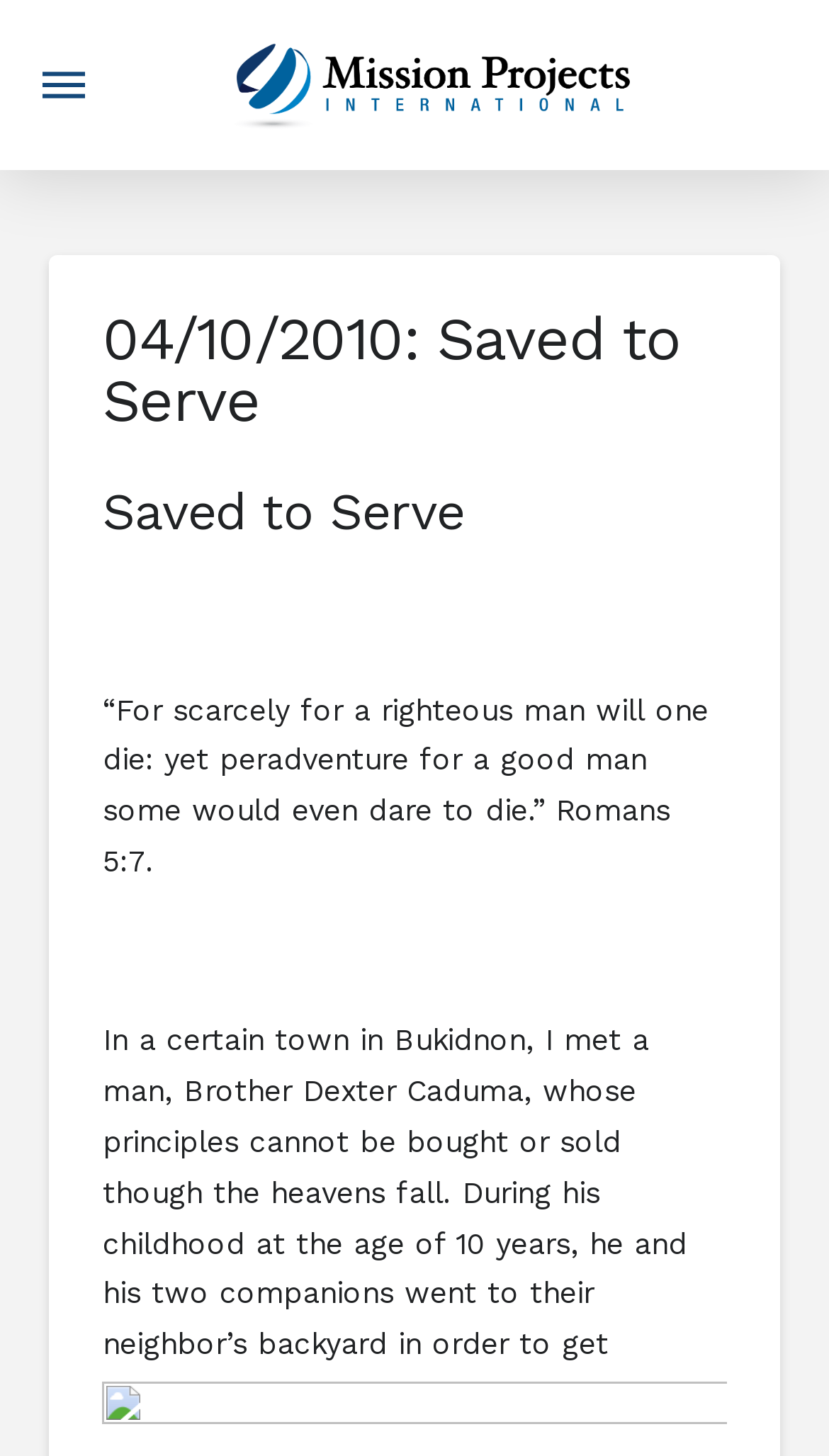Please find the main title text of this webpage.

04/10/2010: Saved to Serve